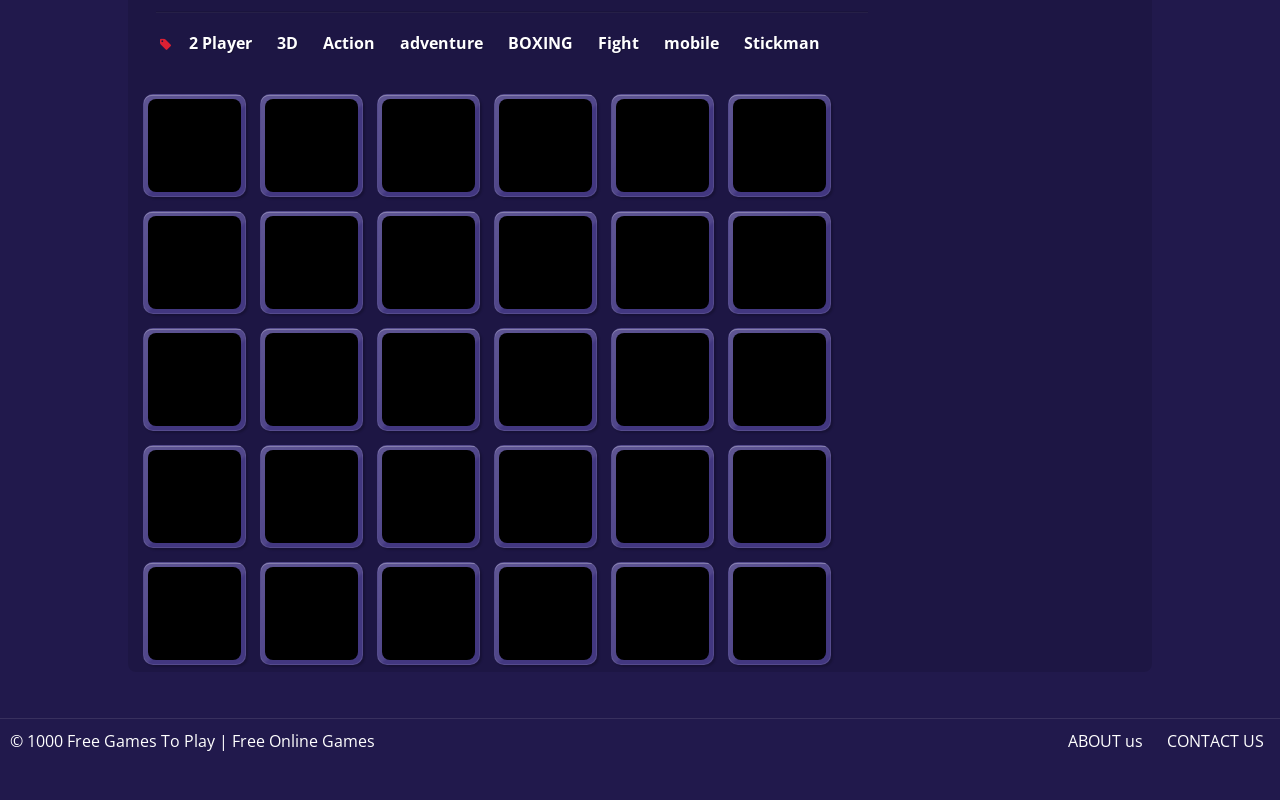Could you indicate the bounding box coordinates of the region to click in order to complete this instruction: "Browse games under Action category".

[0.252, 0.04, 0.293, 0.068]